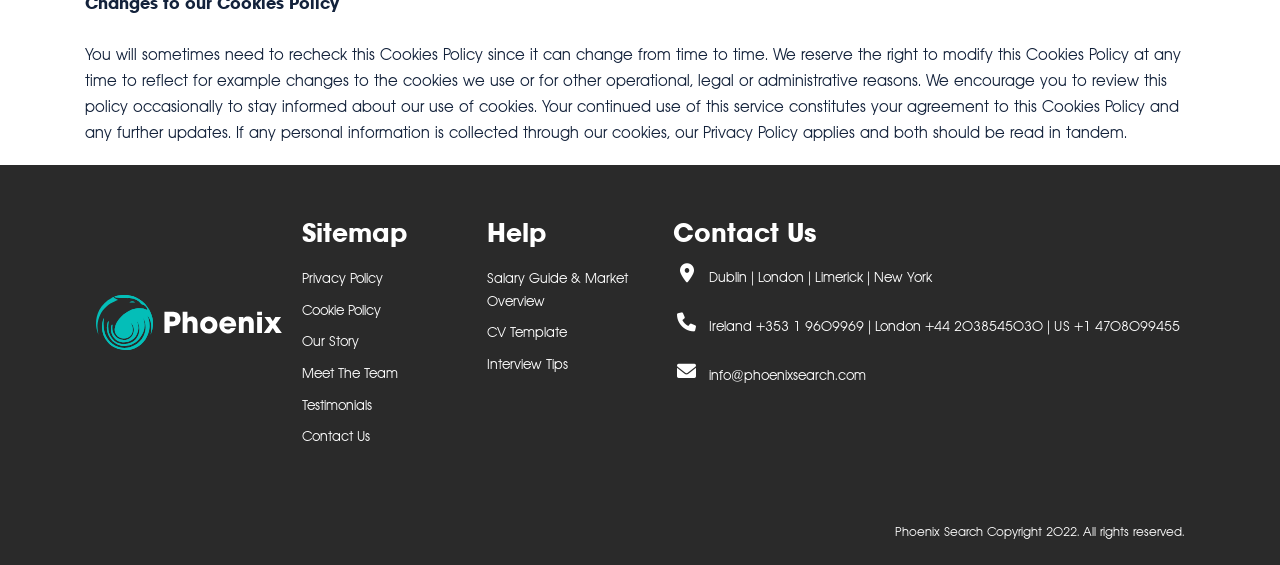Specify the bounding box coordinates of the element's region that should be clicked to achieve the following instruction: "Send an email to info@". The bounding box coordinates consist of four float numbers between 0 and 1, in the format [left, top, right, bottom].

[0.554, 0.652, 0.581, 0.68]